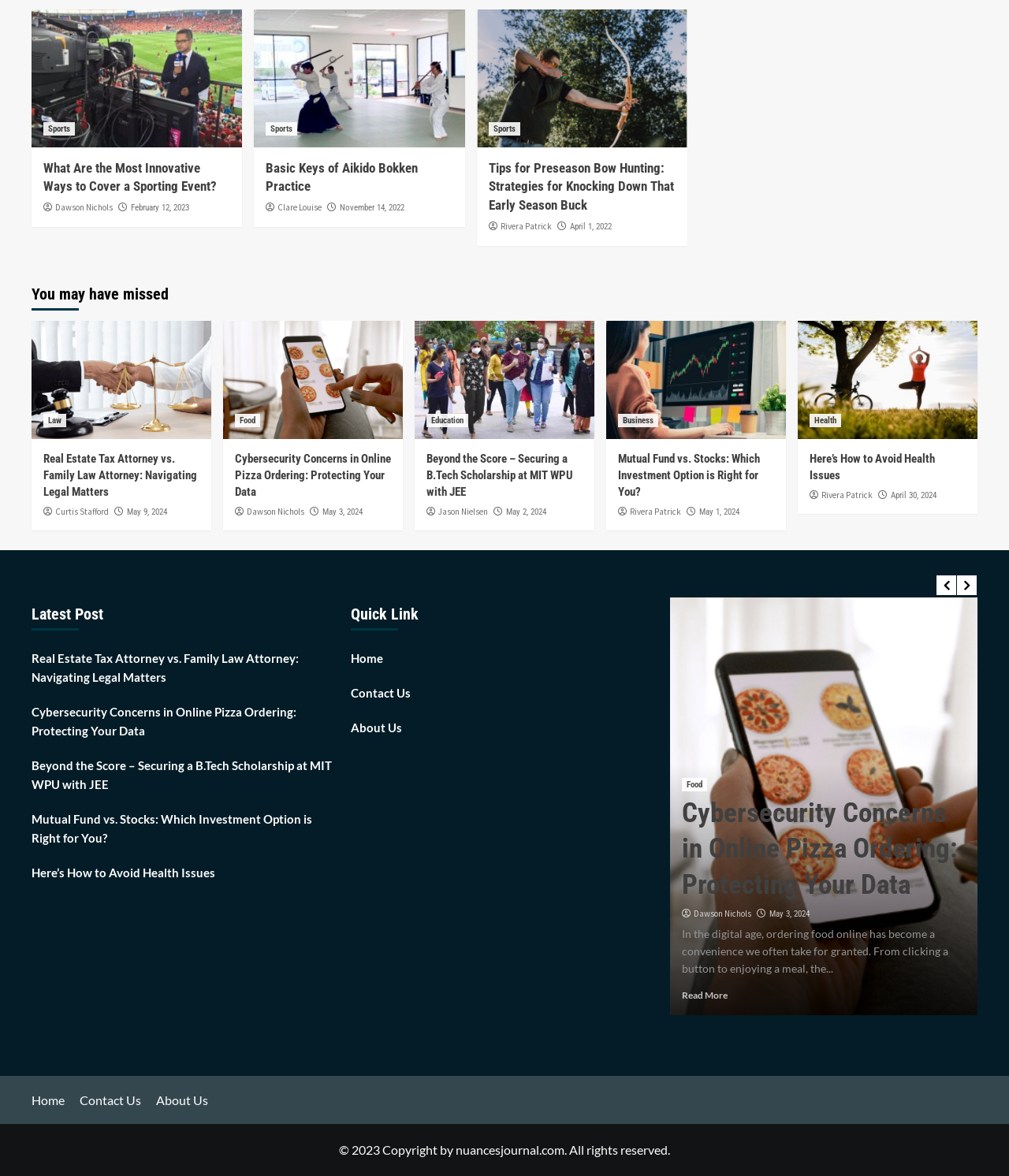Could you indicate the bounding box coordinates of the region to click in order to complete this instruction: "Click on the 'Sports' link".

[0.043, 0.104, 0.074, 0.115]